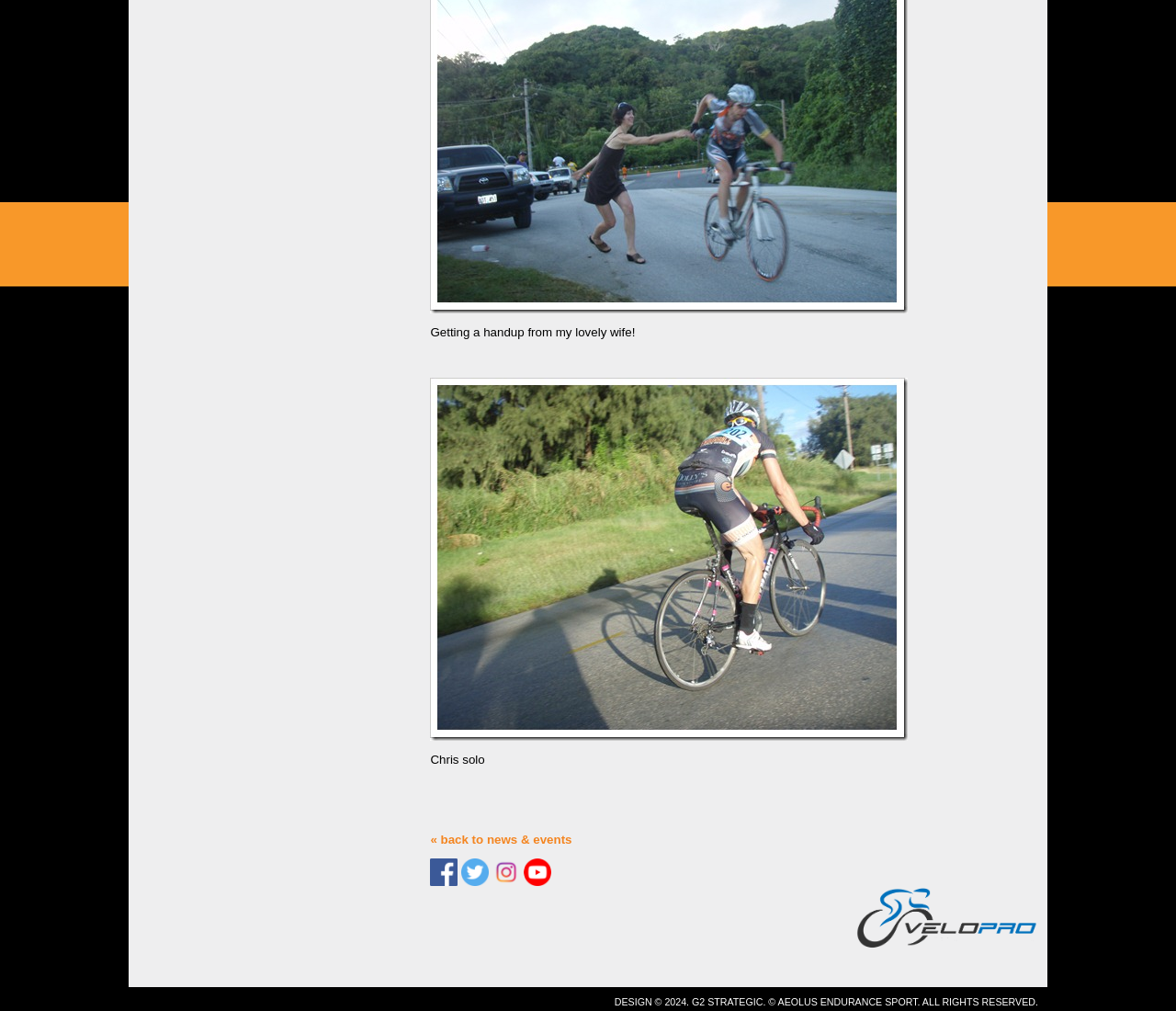Extract the bounding box coordinates for the HTML element that matches this description: "alt="PC031436" title="PC031436"". The coordinates should be four float numbers between 0 and 1, i.e., [left, top, right, bottom].

[0.366, 0.299, 0.772, 0.312]